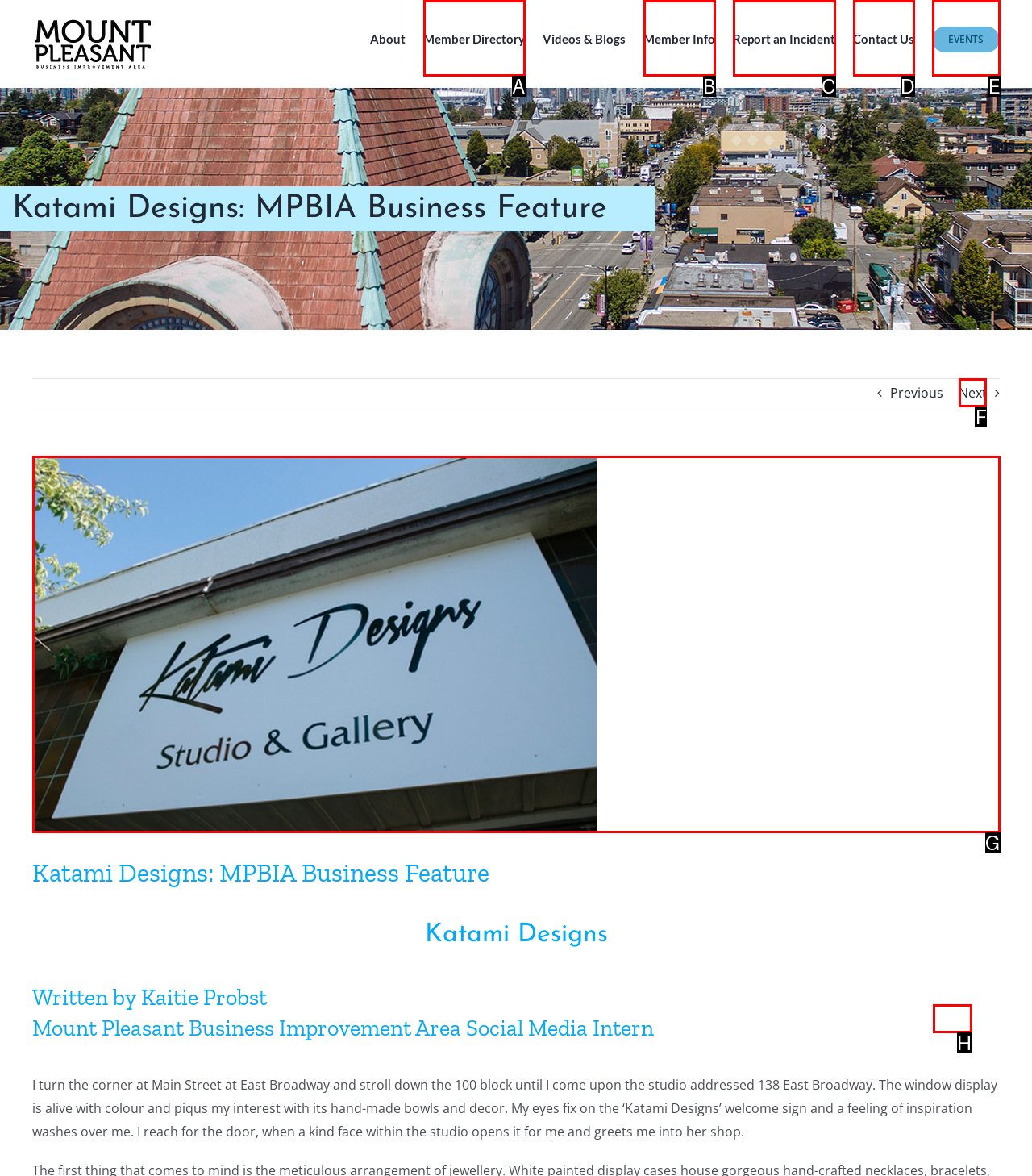Tell me which one HTML element I should click to complete the following task: Click Next Answer with the option's letter from the given choices directly.

F